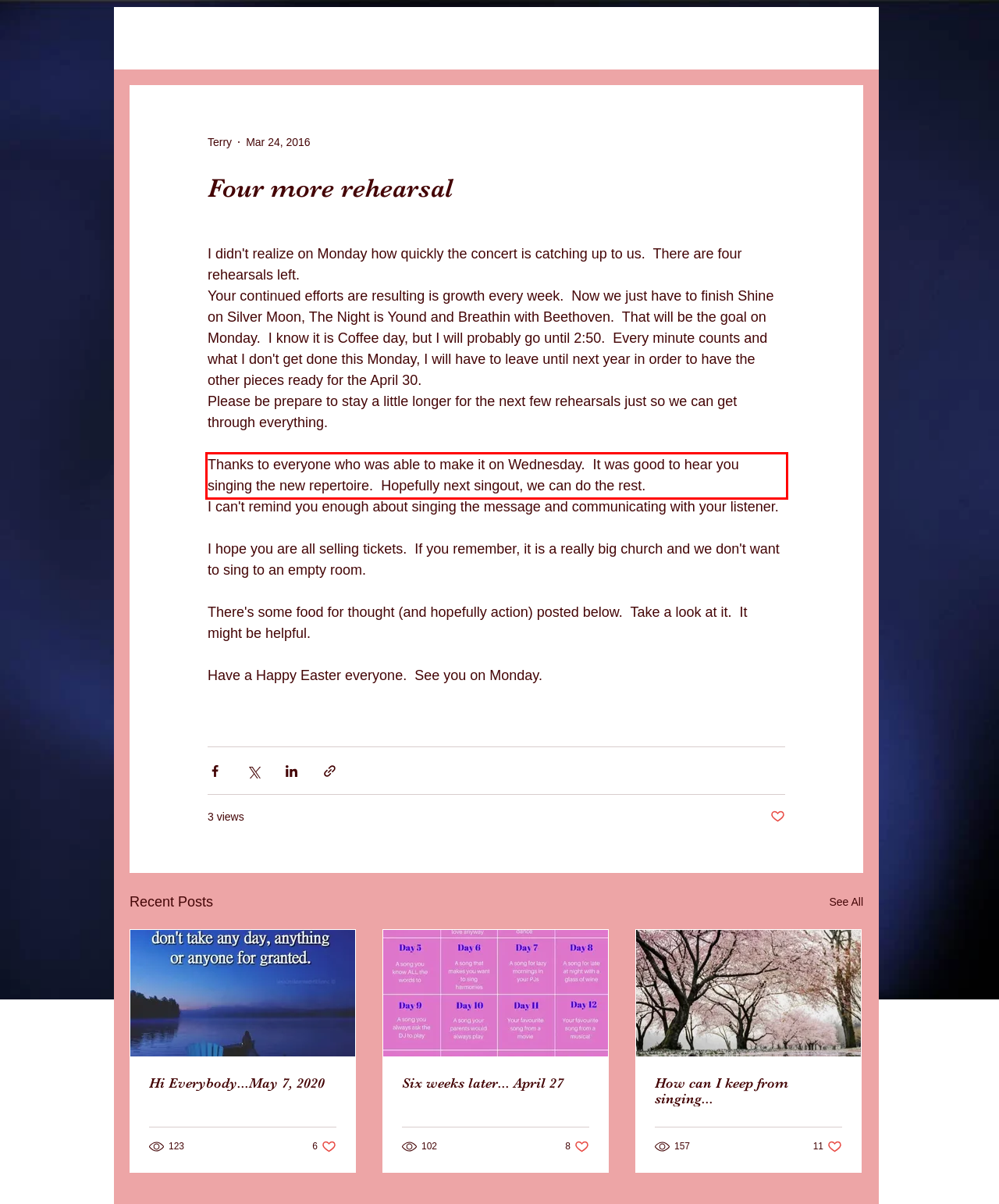You are given a screenshot with a red rectangle. Identify and extract the text within this red bounding box using OCR.

Thanks to everyone who was able to make it on Wednesday. It was good to hear you singing the new repertoire. Hopefully next singout, we can do the rest.